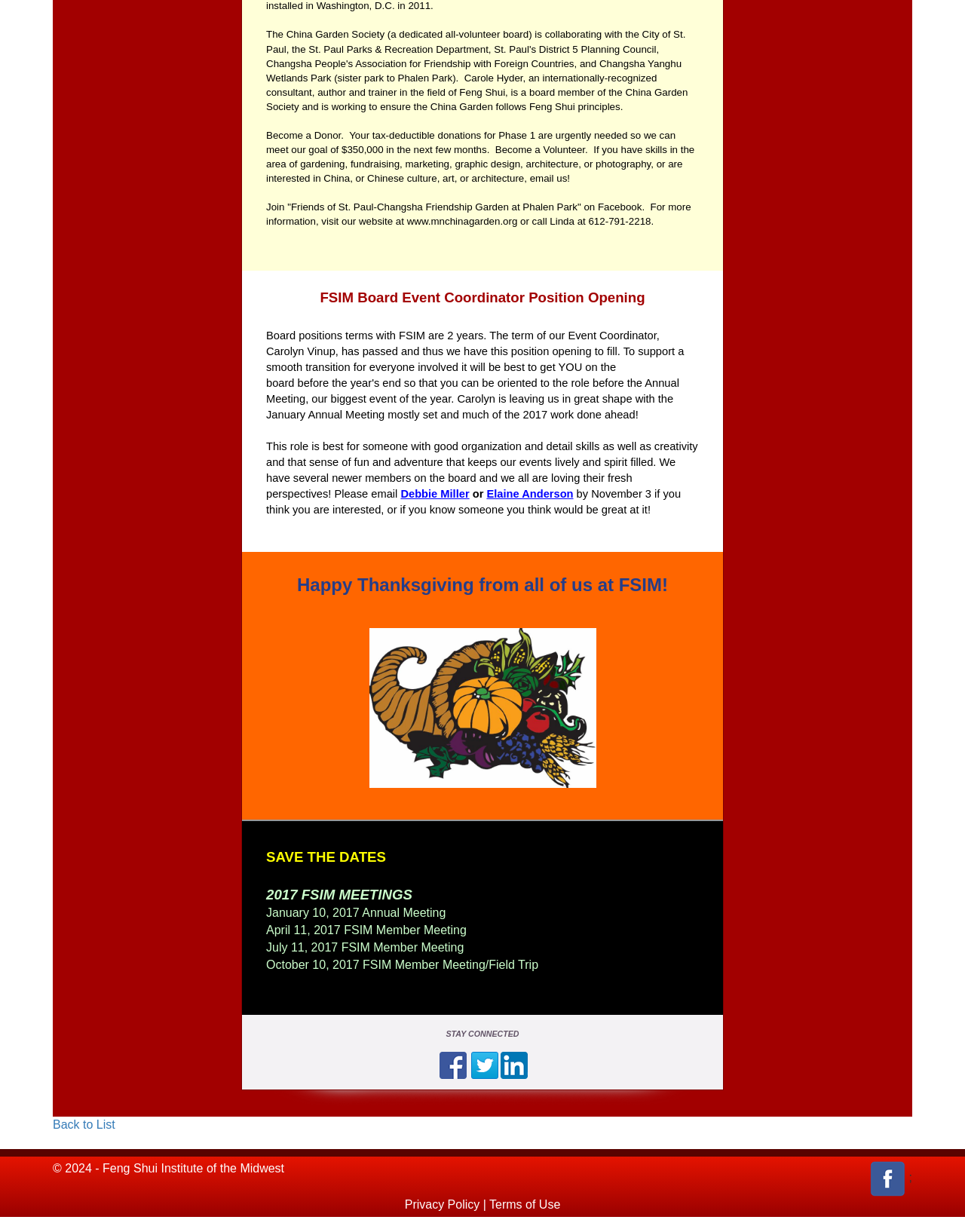What is the organization's name?
Refer to the image and provide a thorough answer to the question.

The organization's name is mentioned in the text 'Become a Donor. Your tax-deductible donations for Phase 1 are urgently needed so we can meet our goal of $350,000 in the next few months.' and also in the footer section '© 2024 - Feng Shui Institute of the Midwest'.